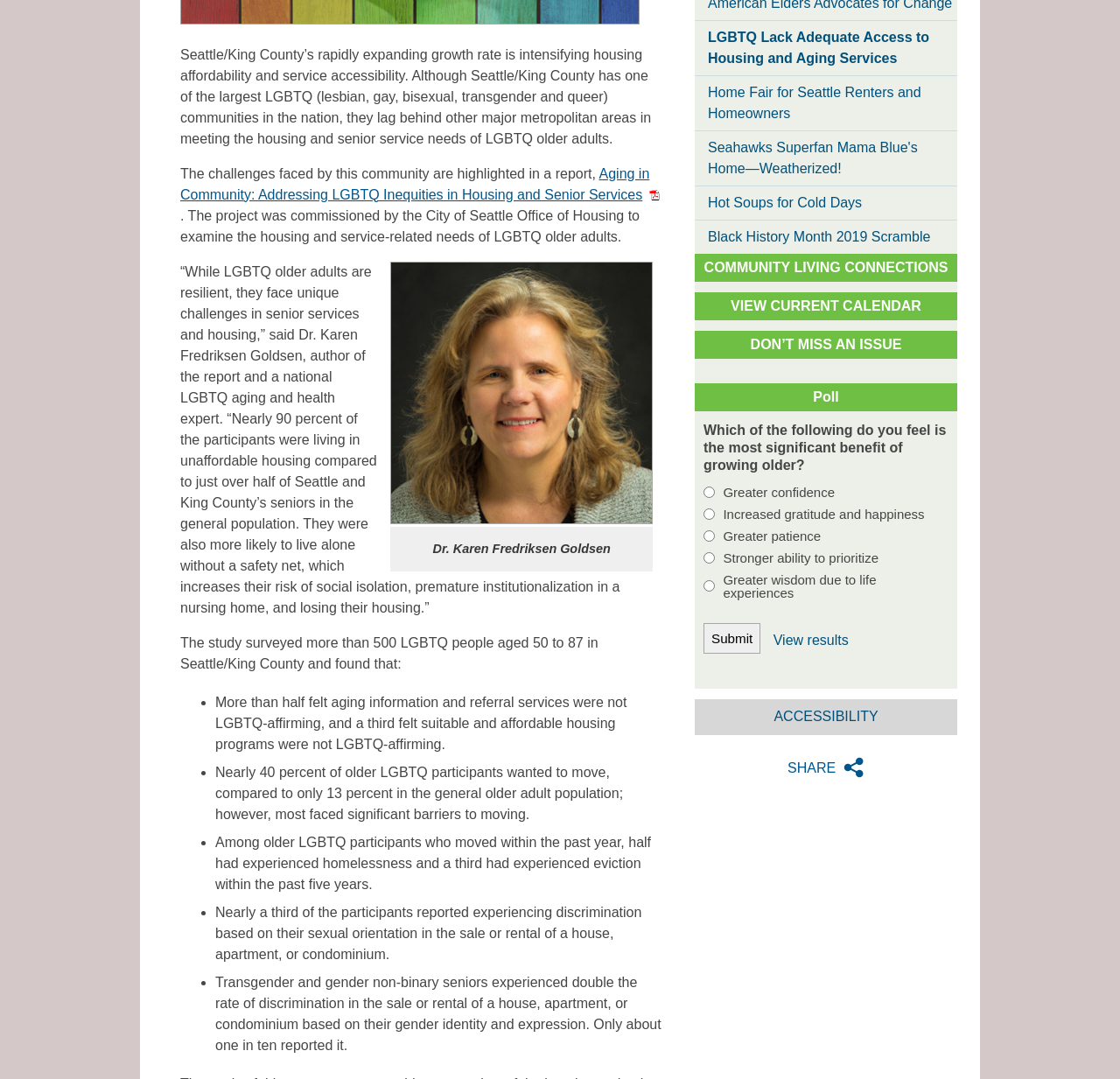From the given element description: "COMMUNITY LIVING CONNECTIONS", find the bounding box for the UI element. Provide the coordinates as four float numbers between 0 and 1, in the order [left, top, right, bottom].

[0.629, 0.241, 0.846, 0.254]